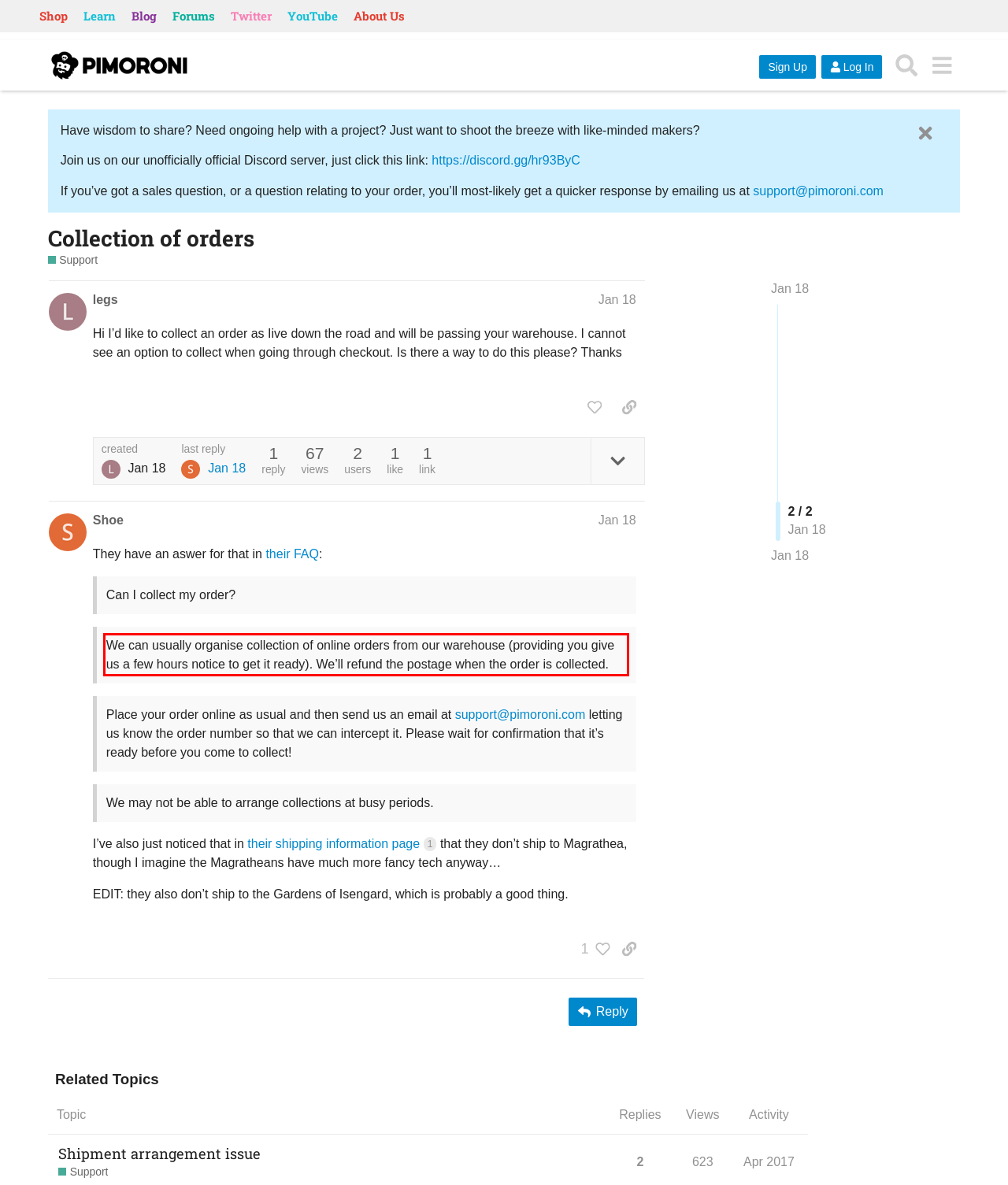Identify and extract the text within the red rectangle in the screenshot of the webpage.

We can usually organise collection of online orders from our warehouse (providing you give us a few hours notice to get it ready). We’ll refund the postage when the order is collected.